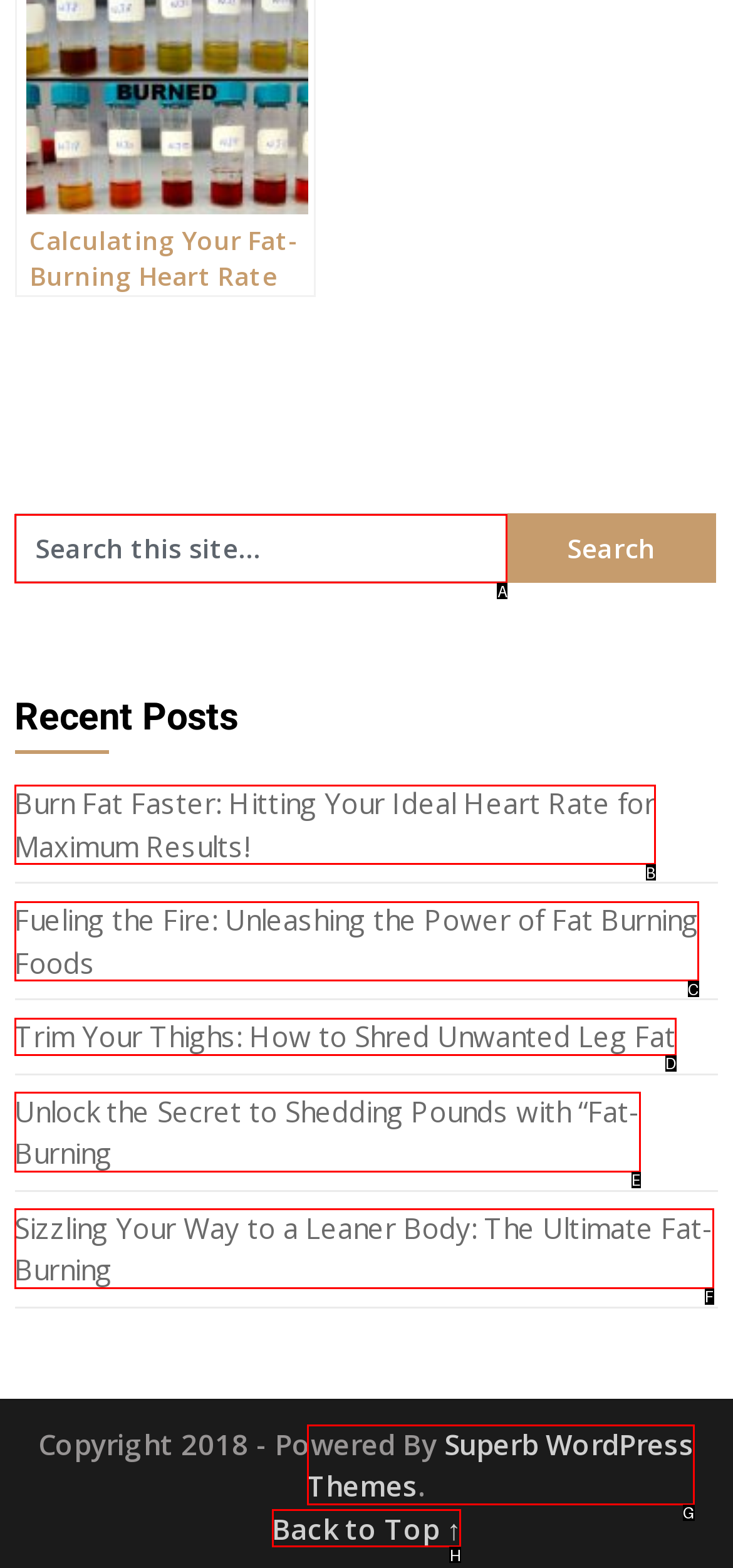Identify the letter of the UI element I need to click to carry out the following instruction: search for something

A